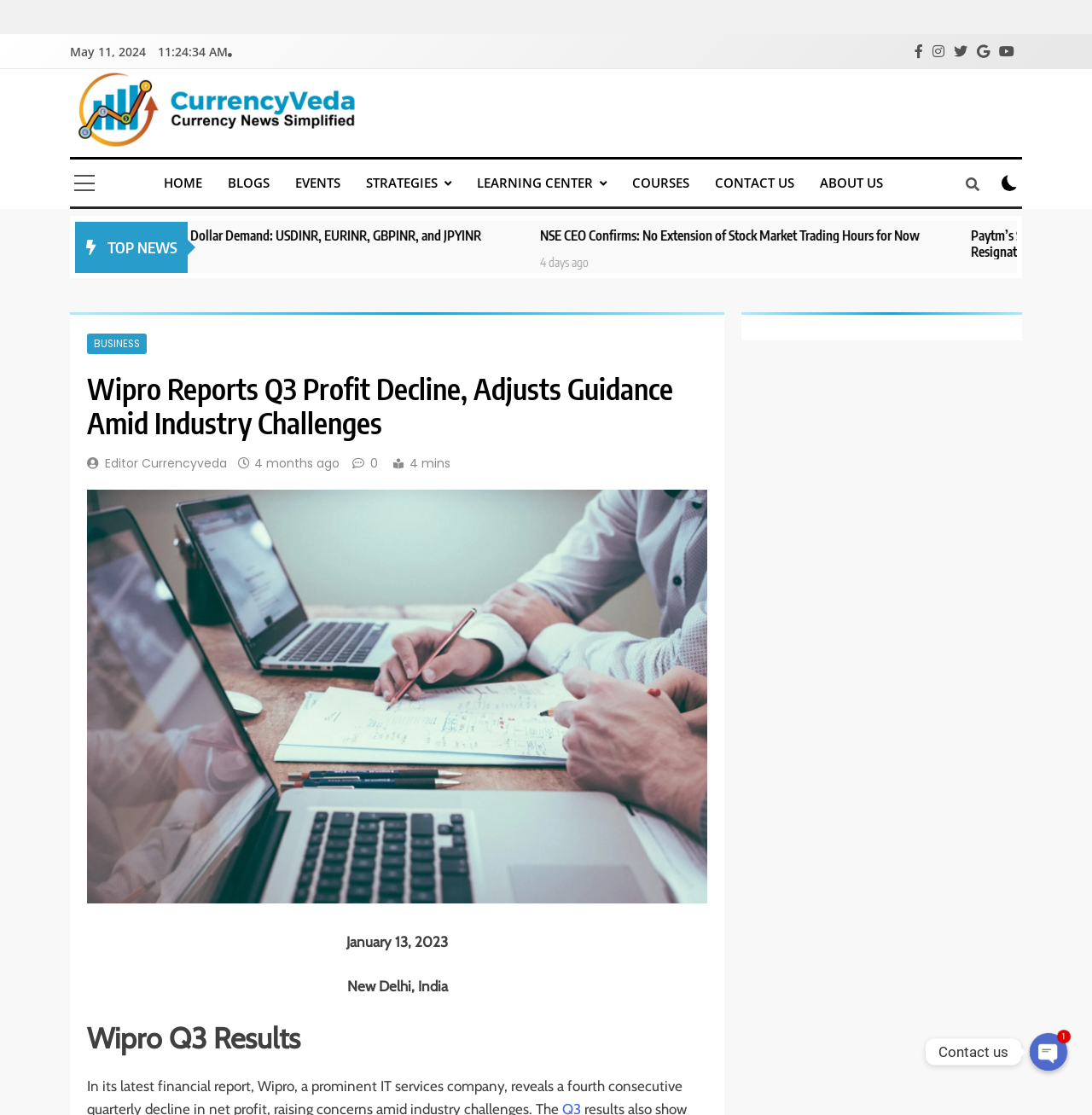Could you identify the text that serves as the heading for this webpage?

Wipro Reports Q3 Profit Decline, Adjusts Guidance Amid Industry Challenges